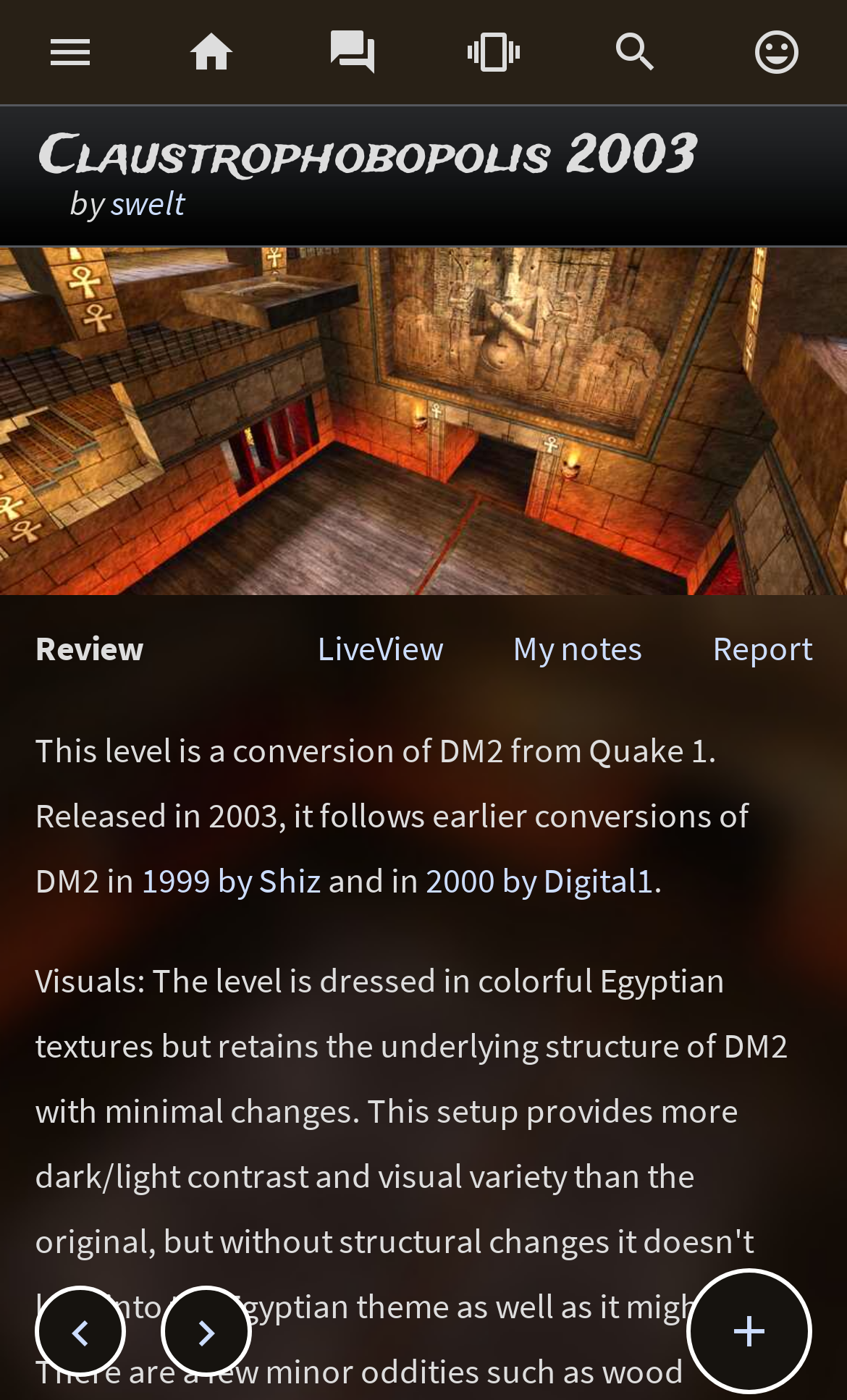Carefully examine the image and provide an in-depth answer to the question: What is the original game of the map?

The original game of the map can be inferred from the static text element with the bounding box coordinates [0.041, 0.52, 0.885, 0.644], which mentions 'a conversion of DM2 from Quake 1'.